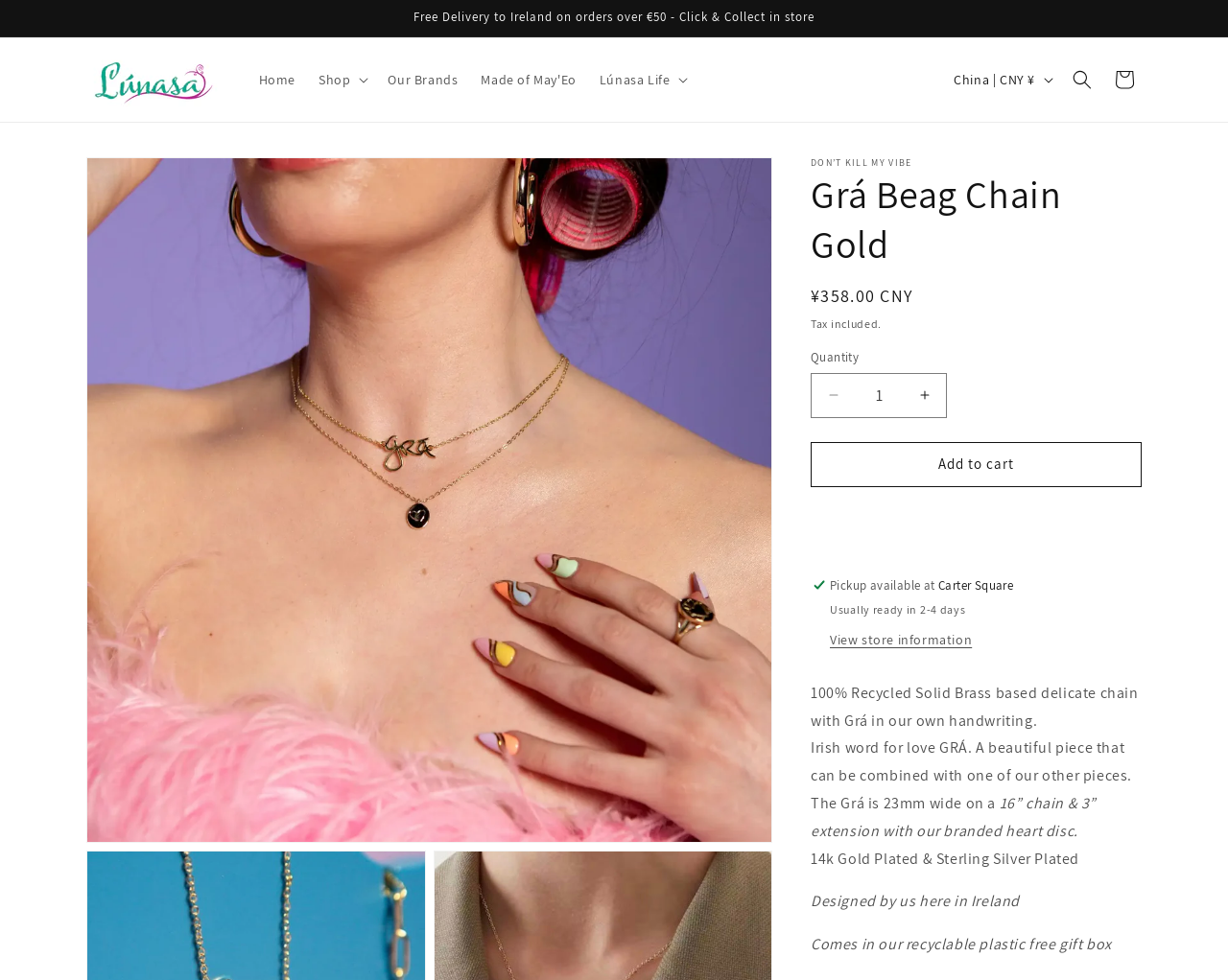Please find the bounding box coordinates of the element that must be clicked to perform the given instruction: "Click the 'Lúnasa Crafts' link". The coordinates should be four float numbers from 0 to 1, i.e., [left, top, right, bottom].

[0.064, 0.046, 0.186, 0.116]